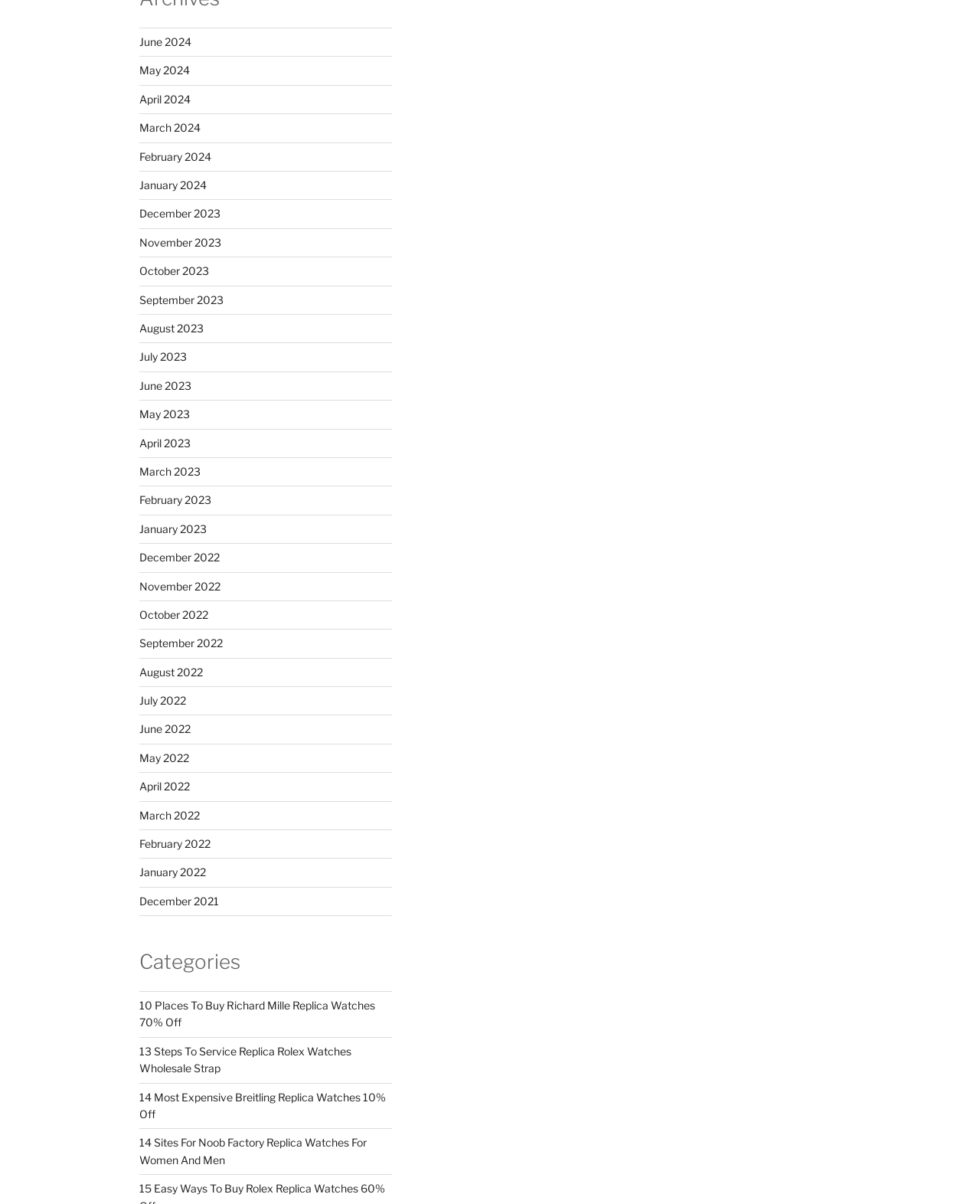Find the bounding box coordinates of the element's region that should be clicked in order to follow the given instruction: "Check out December 2021". The coordinates should consist of four float numbers between 0 and 1, i.e., [left, top, right, bottom].

[0.142, 0.743, 0.223, 0.754]